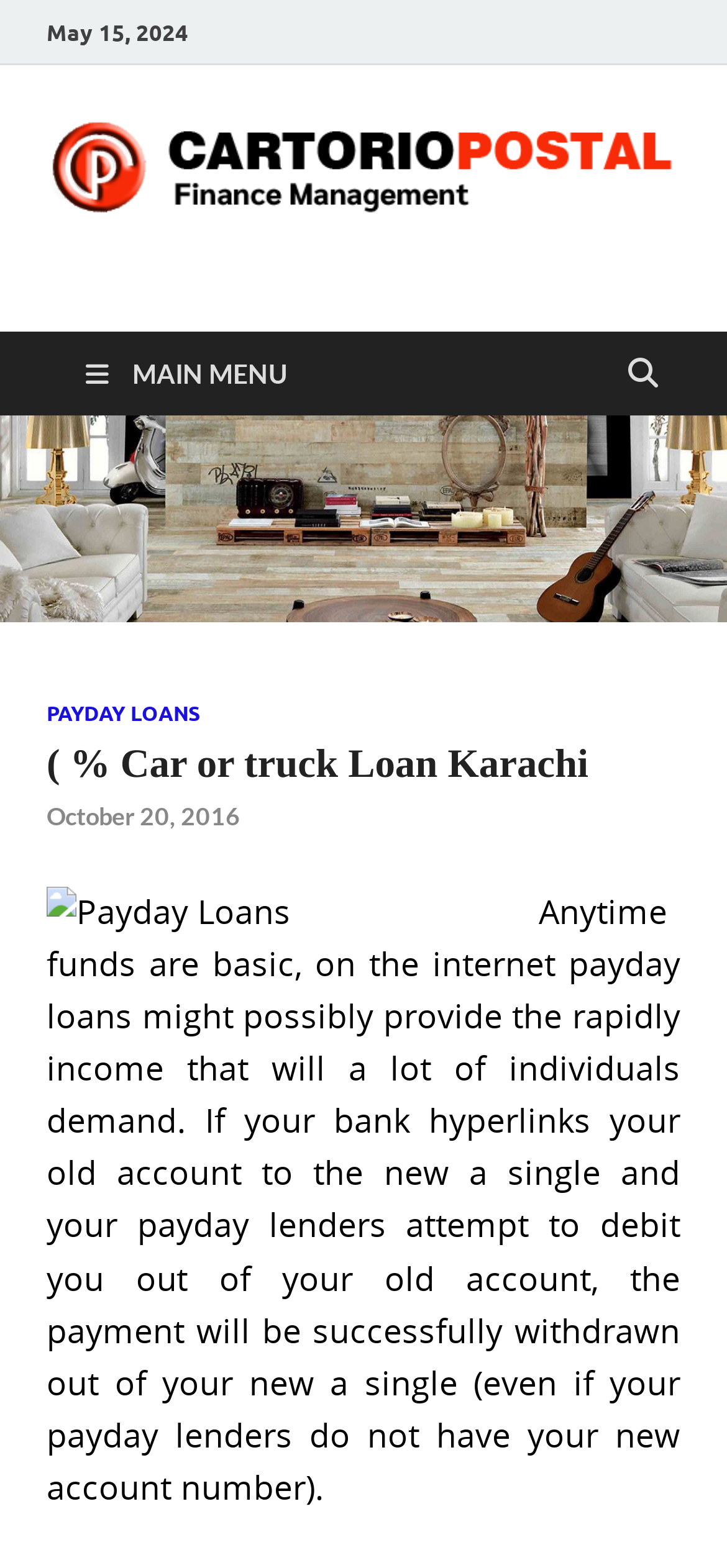Predict the bounding box coordinates of the UI element that matches this description: "alt="CP-Finance"". The coordinates should be in the format [left, top, right, bottom] with each value between 0 and 1.

[0.064, 0.123, 0.936, 0.146]